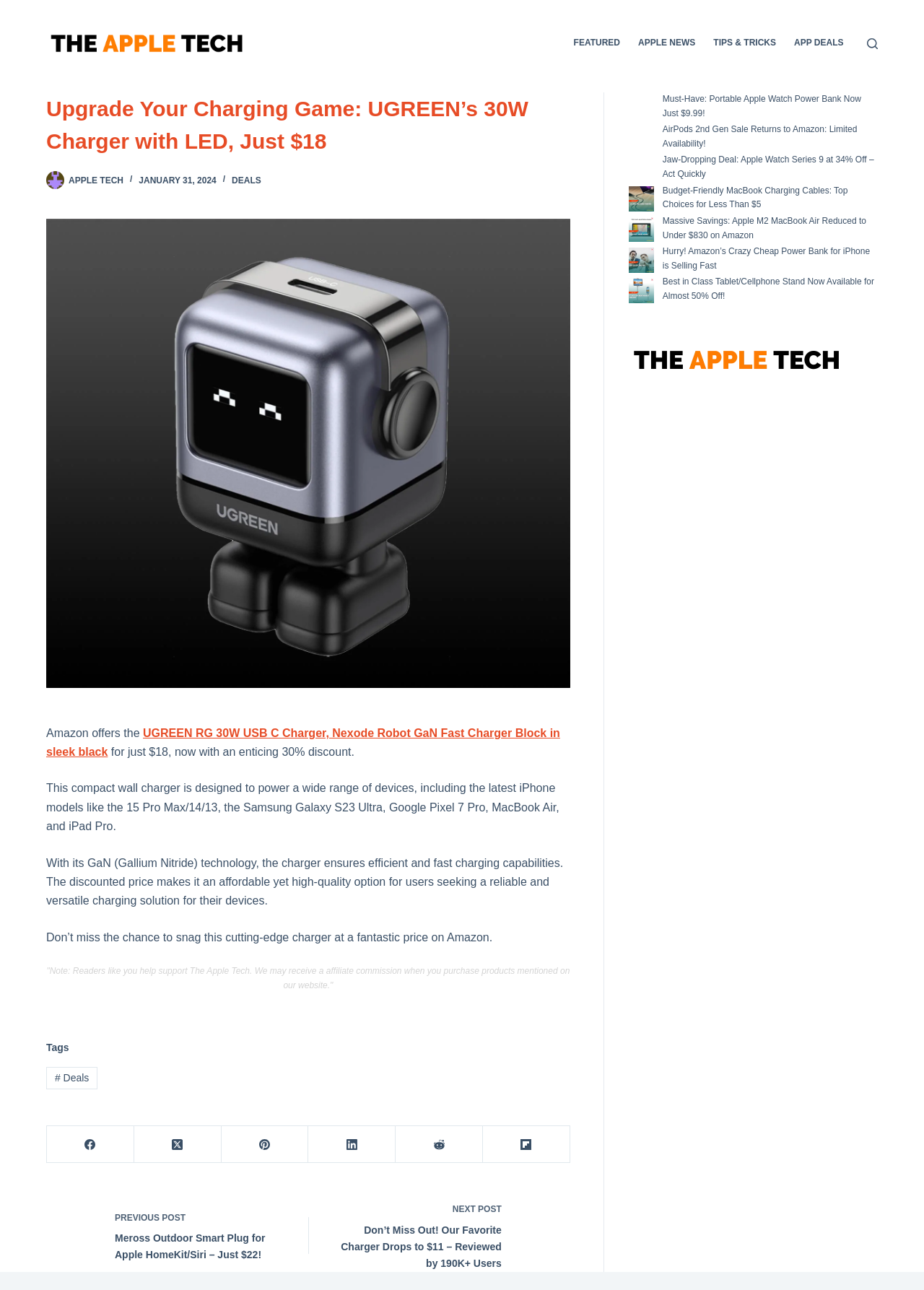Using the description "Apple Tech", predict the bounding box of the relevant HTML element.

[0.074, 0.136, 0.134, 0.144]